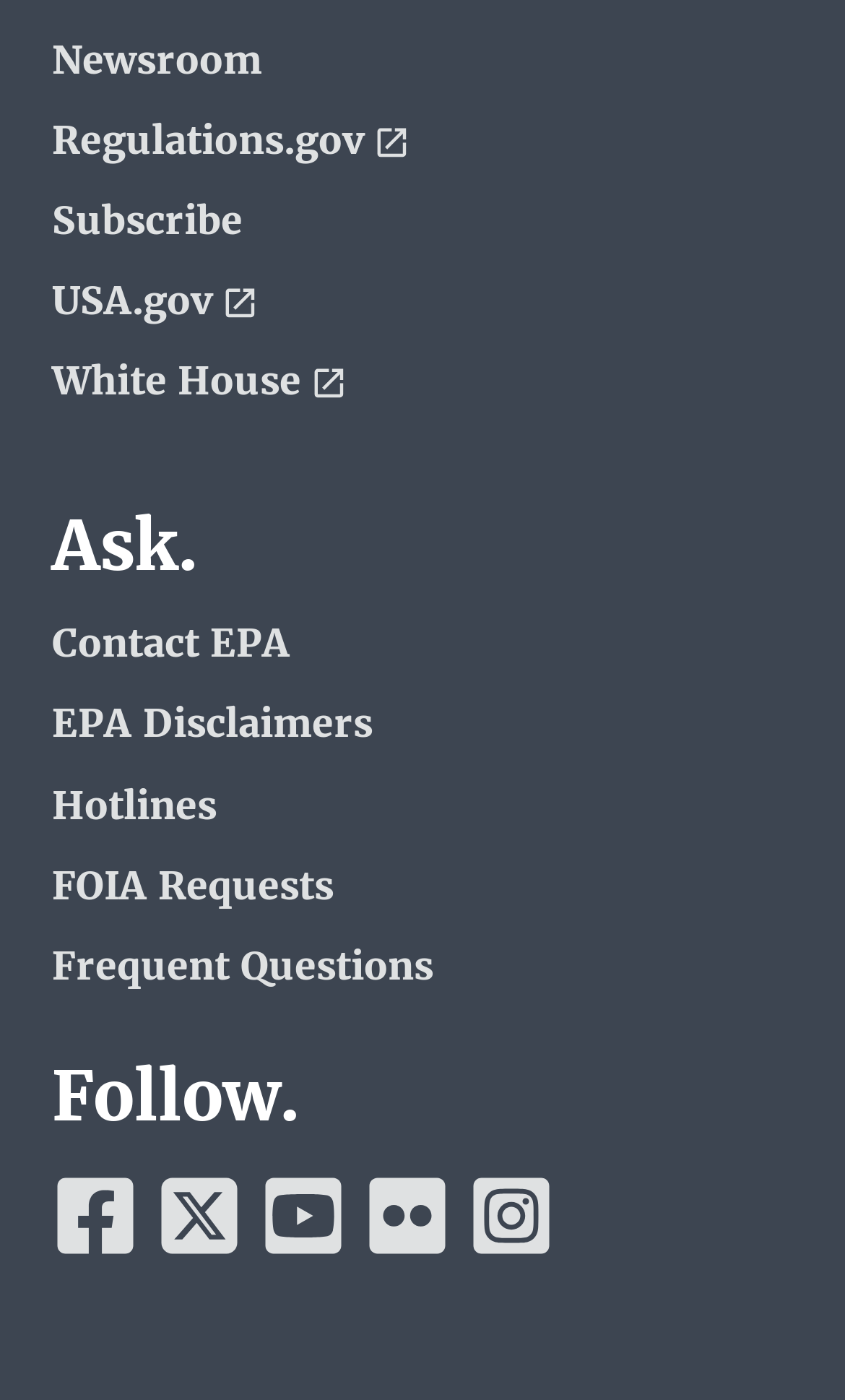Please find the bounding box coordinates of the clickable region needed to complete the following instruction: "Subscribe to EPA". The bounding box coordinates must consist of four float numbers between 0 and 1, i.e., [left, top, right, bottom].

[0.062, 0.142, 0.69, 0.175]